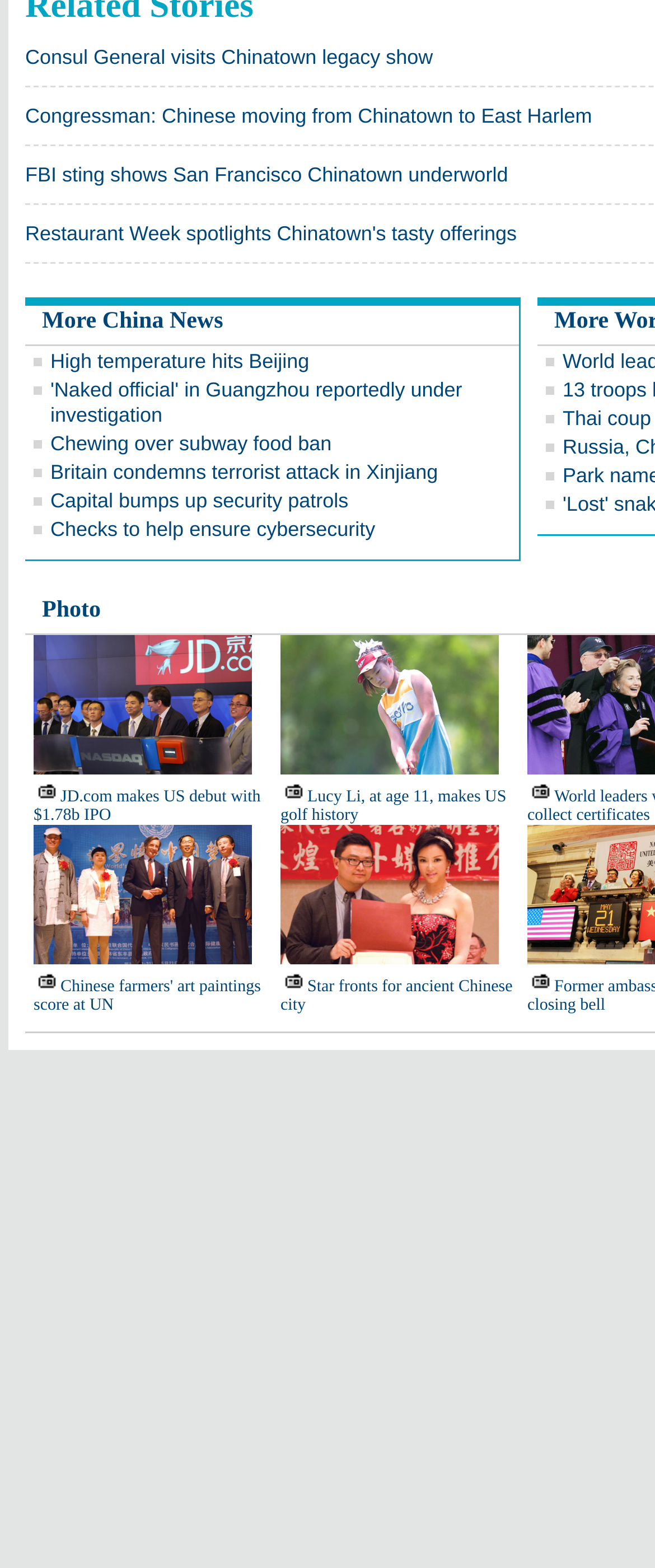What is the topic of the first link?
Utilize the information in the image to give a detailed answer to the question.

The first link on the webpage has the text 'Consul General visits Chinatown legacy show', which suggests that the topic of the link is related to a Chinatown legacy show.